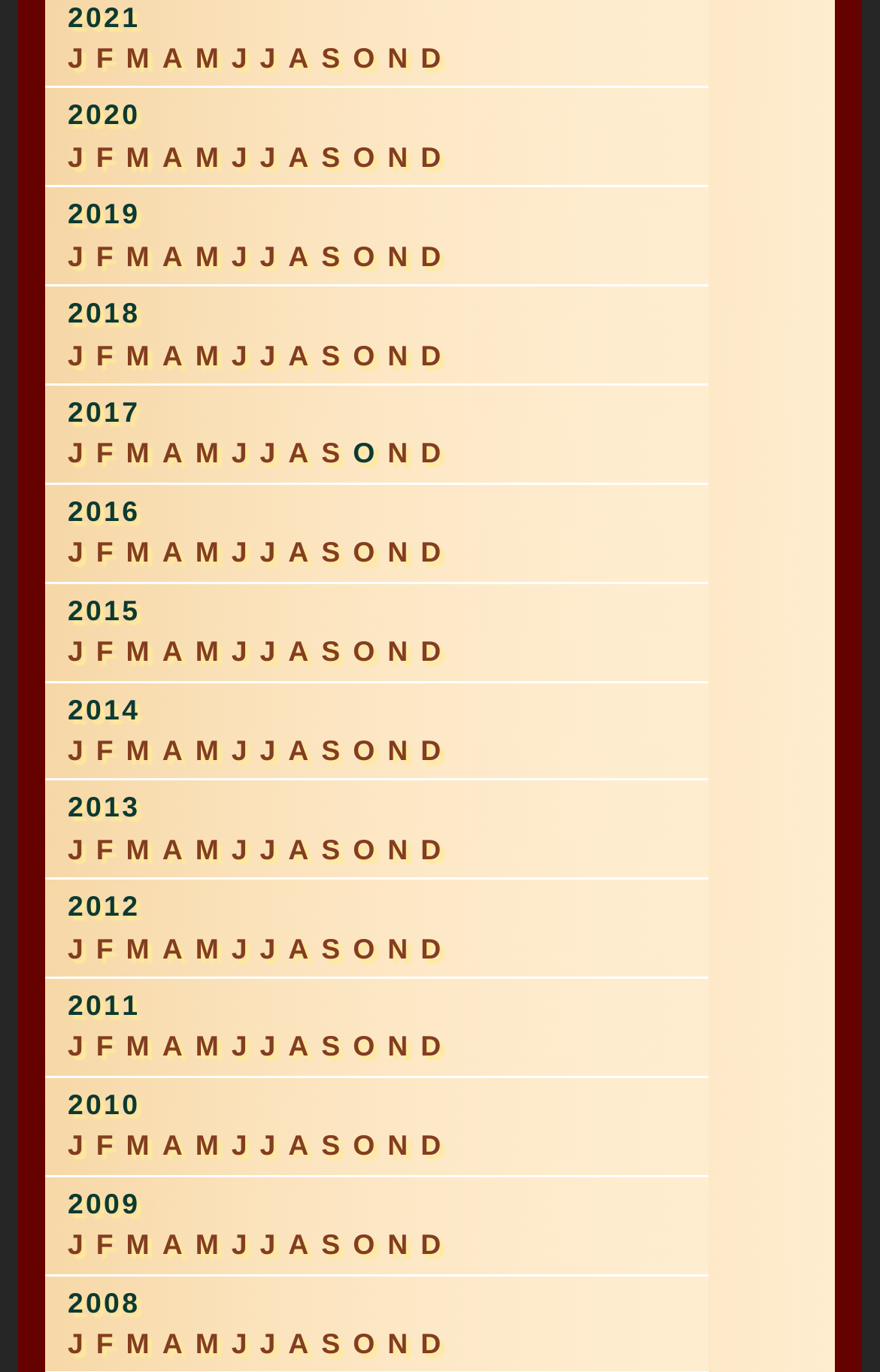Determine the bounding box coordinates of the section to be clicked to follow the instruction: "visit the Tempest website". The coordinates should be given as four float numbers between 0 and 1, formatted as [left, top, right, bottom].

None